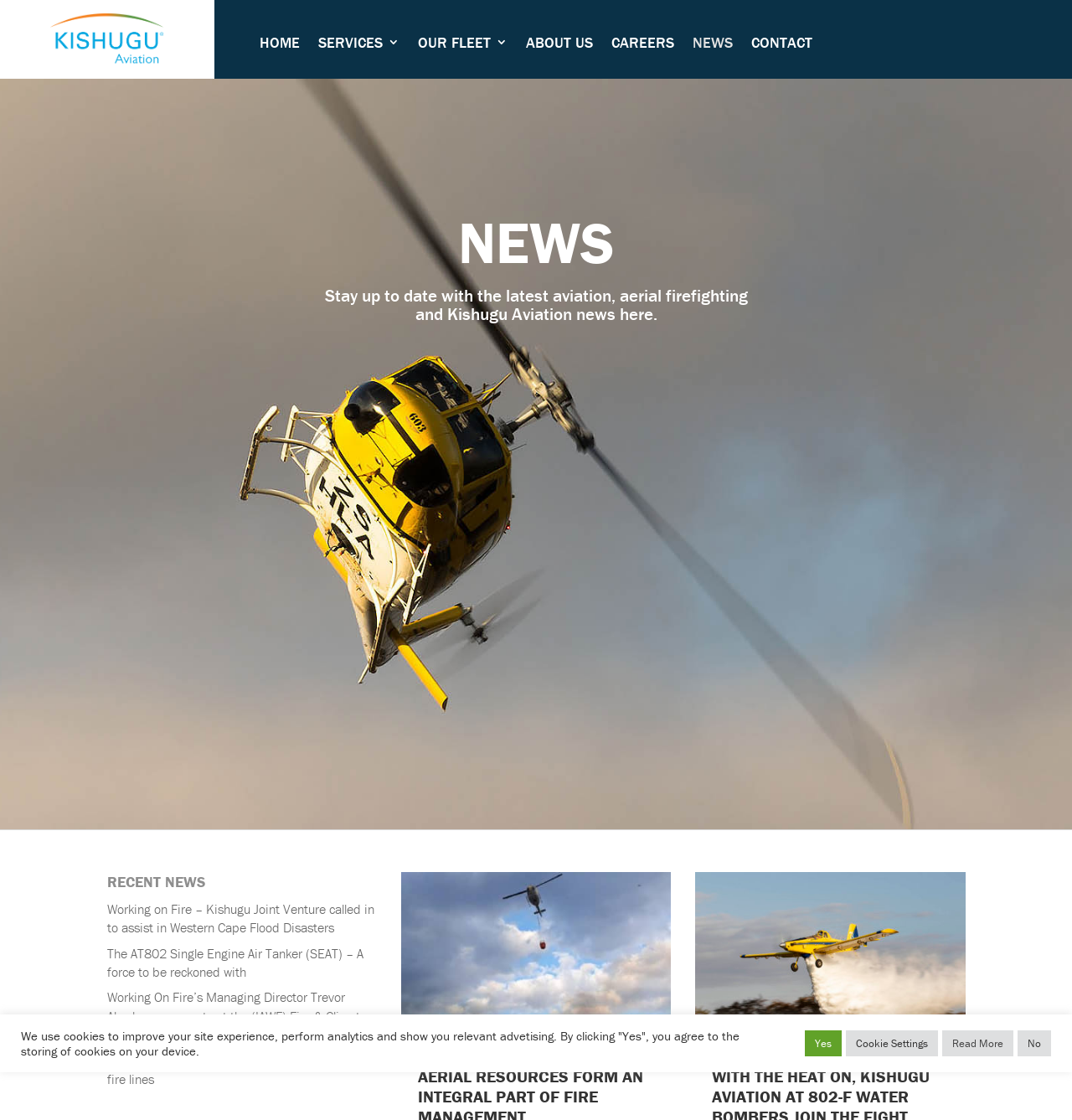Kindly determine the bounding box coordinates of the area that needs to be clicked to fulfill this instruction: "browse recent news".

[0.1, 0.779, 0.351, 0.803]